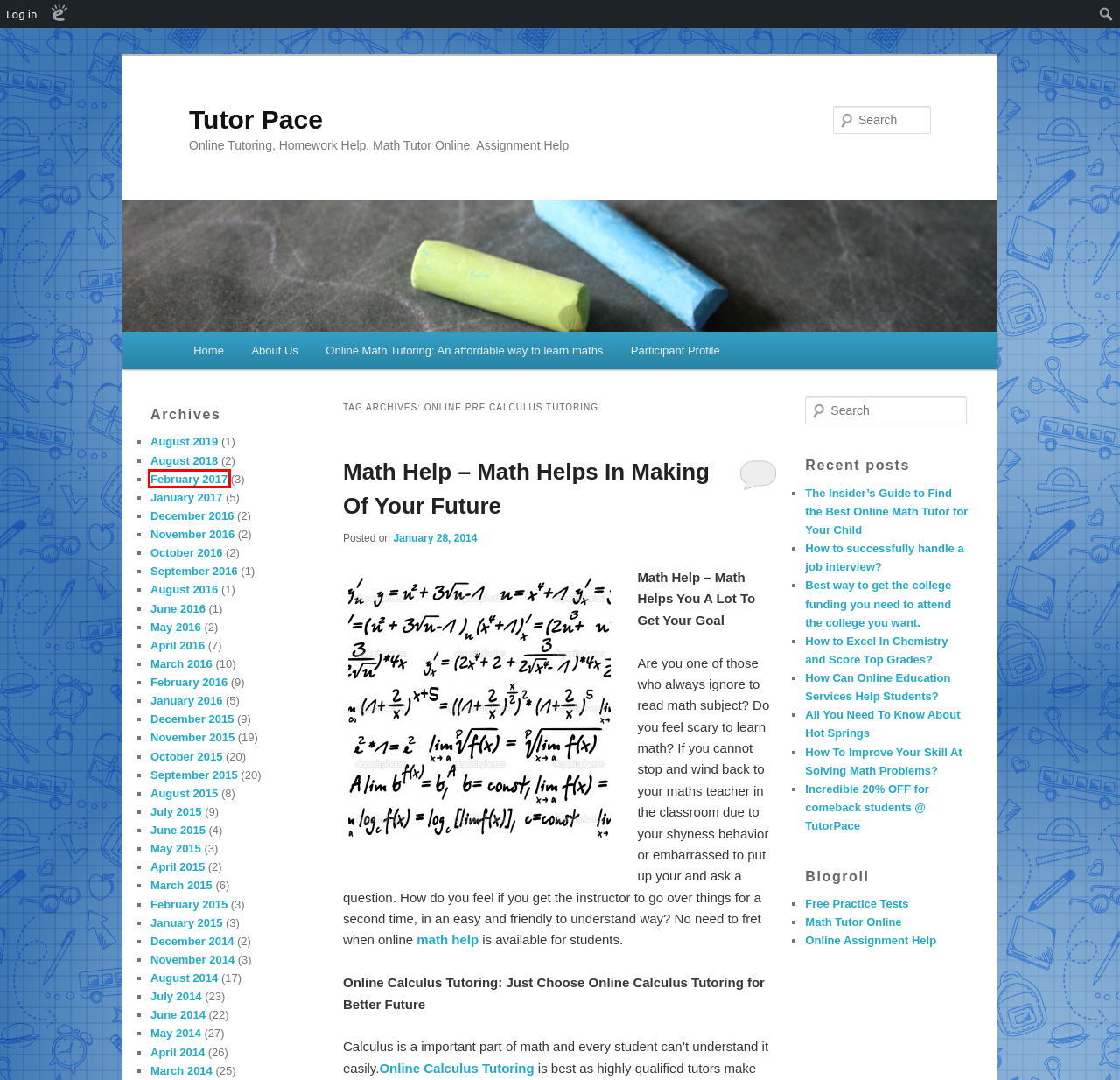You are given a screenshot of a webpage within which there is a red rectangle bounding box. Please choose the best webpage description that matches the new webpage after clicking the selected element in the bounding box. Here are the options:
A. Online Calculus Tutoring | Tutor Pace
B. August | 2014 | Tutor Pace
C. February | 2016 | Tutor Pace
D. Math Help – Math Helps In Making Of Your Future | Tutor Pace
E. October | 2016 | Tutor Pace
F. February | 2015 | Tutor Pace
G. February | 2017 | Tutor Pace
H. Online Math Tutoring: An affordable way to learn maths | Tutor Pace

G